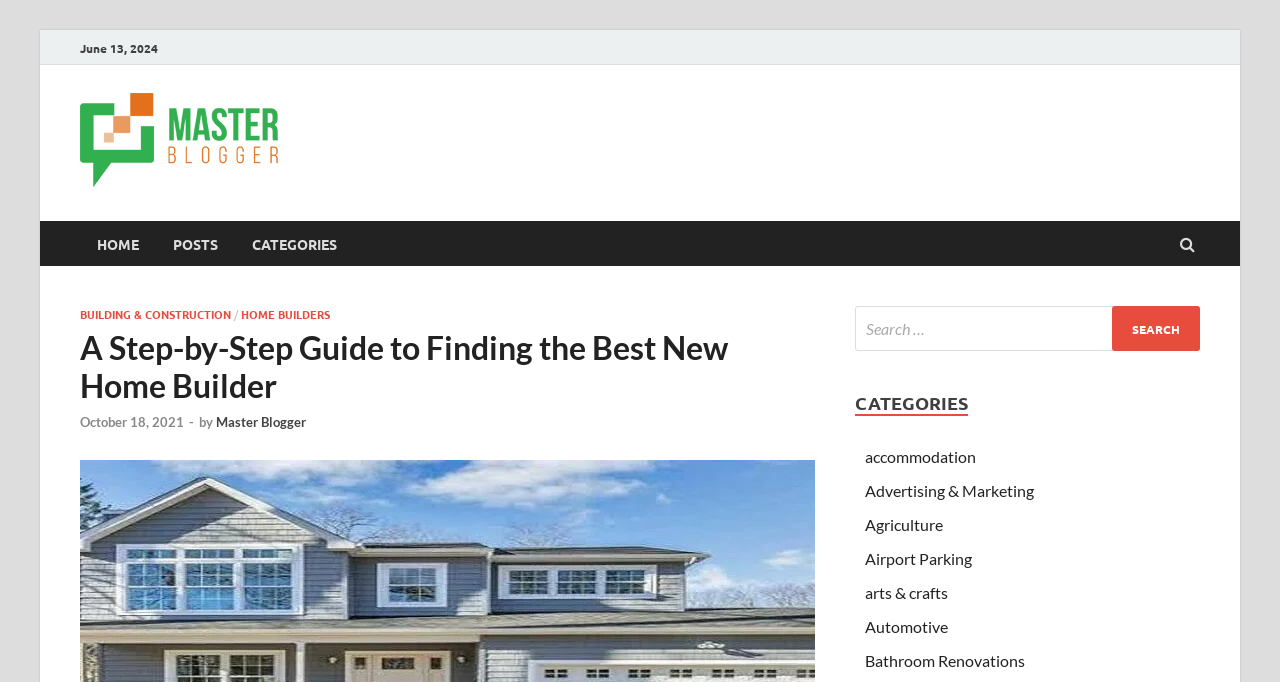Locate the bounding box coordinates of the clickable part needed for the task: "go to HOME page".

[0.062, 0.324, 0.122, 0.39]